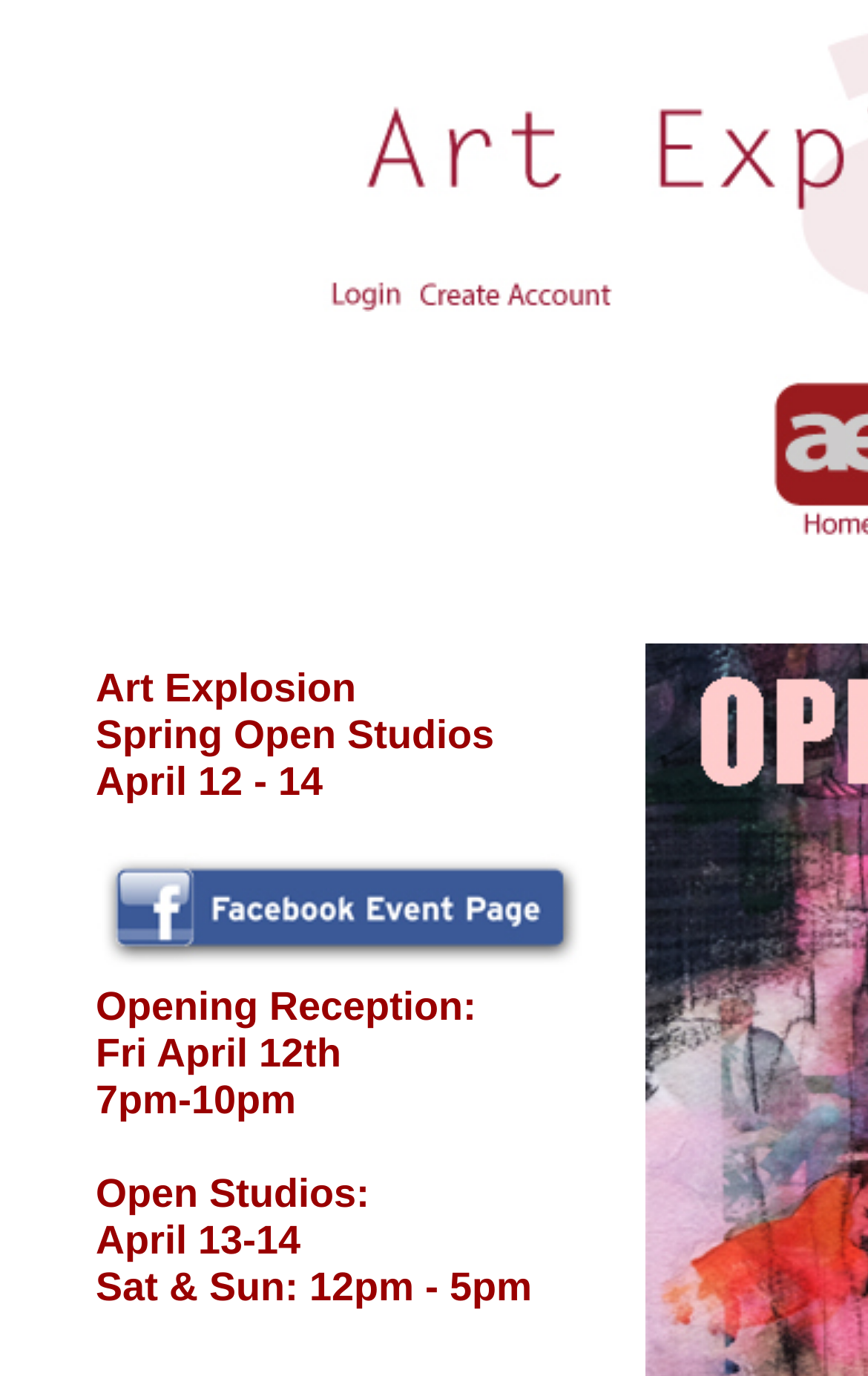Using details from the image, please answer the following question comprehensively:
What is the duration of the opening reception?

I looked at the heading element that contains the text 'Art Explosion Spring Open Studios April 12 - 14 ...'. Within this heading, I found a static text element that says '7pm-10pm', which is the duration of the opening reception.